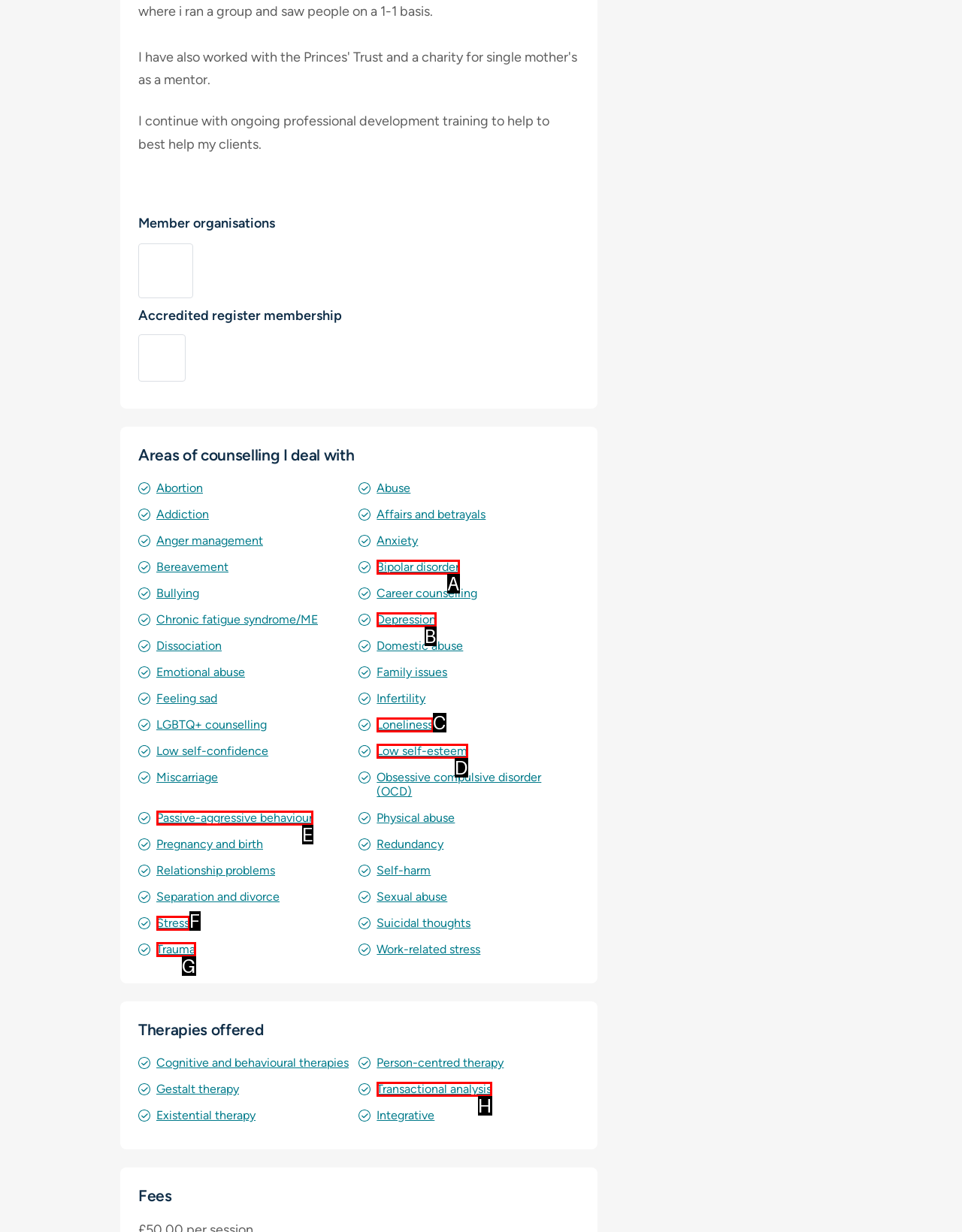Select the letter from the given choices that aligns best with the description: Trauma. Reply with the specific letter only.

G